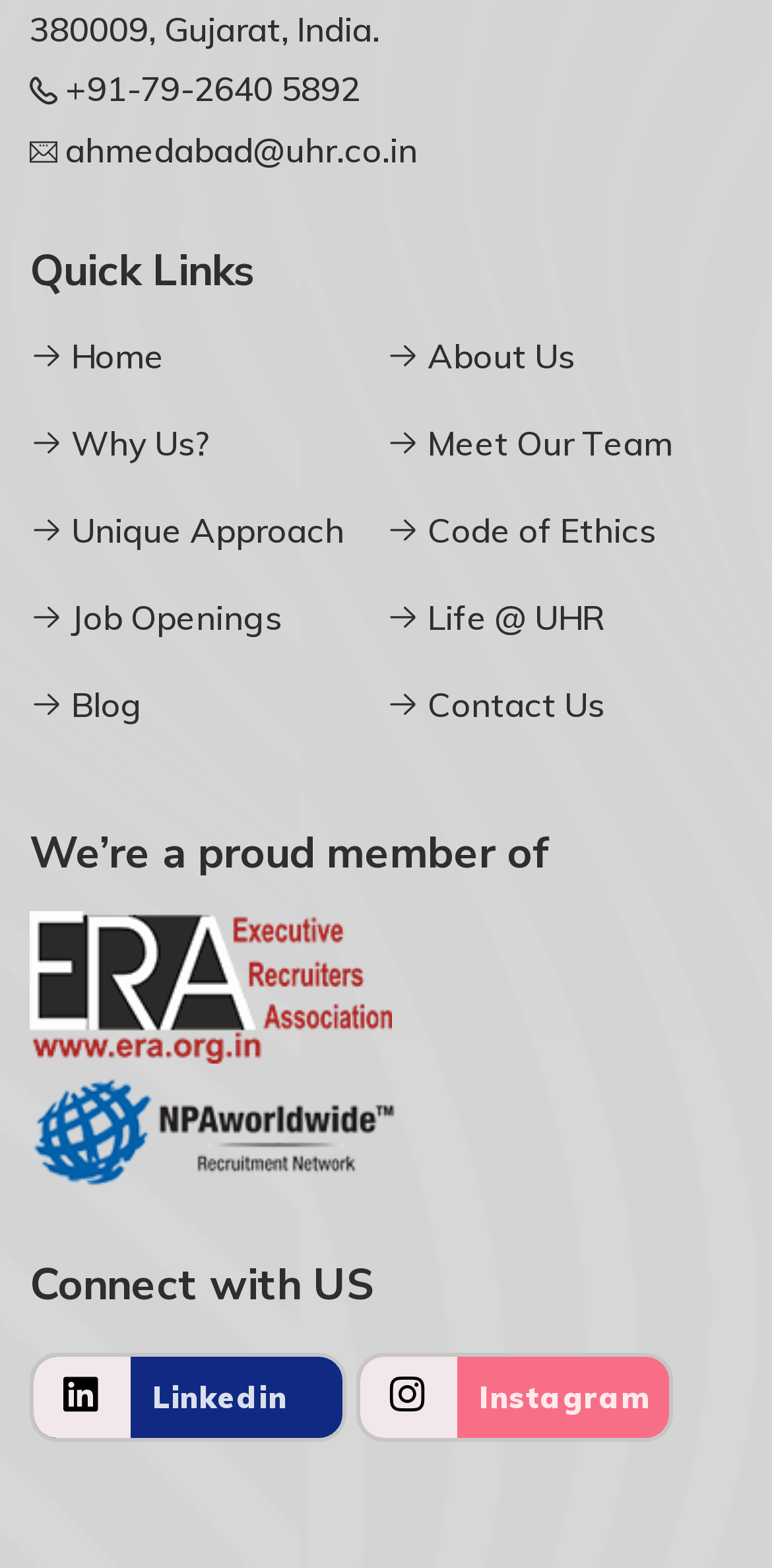What is the phone number on the webpage? Observe the screenshot and provide a one-word or short phrase answer.

+91-79-2640 5892